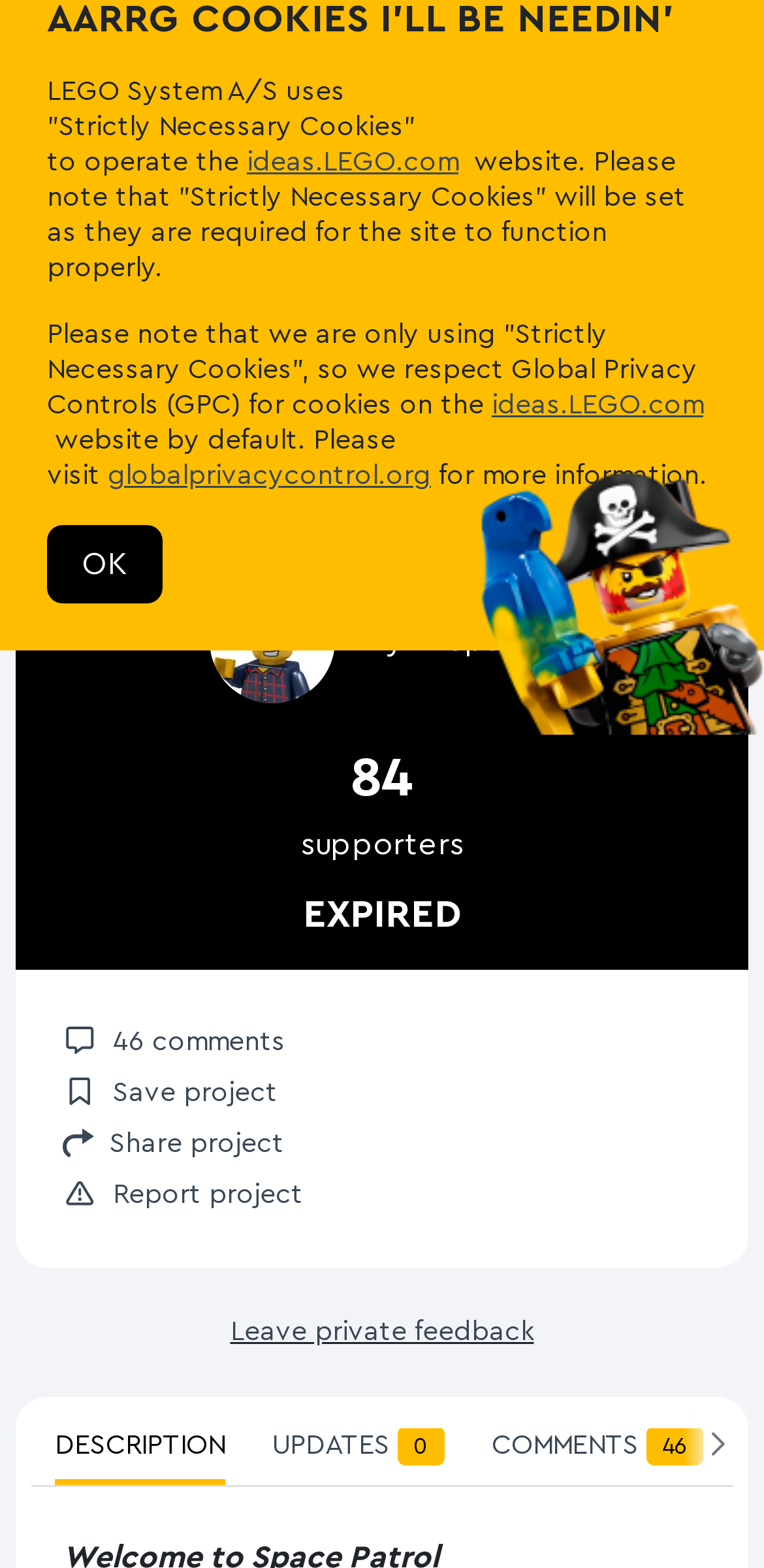Find the bounding box coordinates for the HTML element specified by: "Report project".

[0.082, 0.746, 0.396, 0.778]